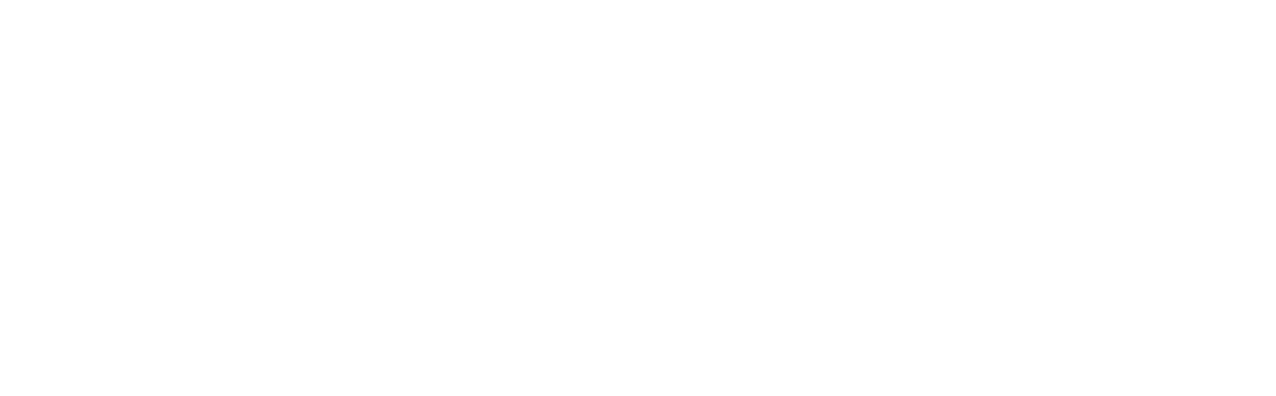What type of finishes are offered by BestTread™?
Please provide a comprehensive and detailed answer to the question.

According to the caption, BestTread™ offers durable and visually appealing finishes designed to complement various design styles, which suggests that the finishes are not only aesthetically pleasing but also long-lasting.